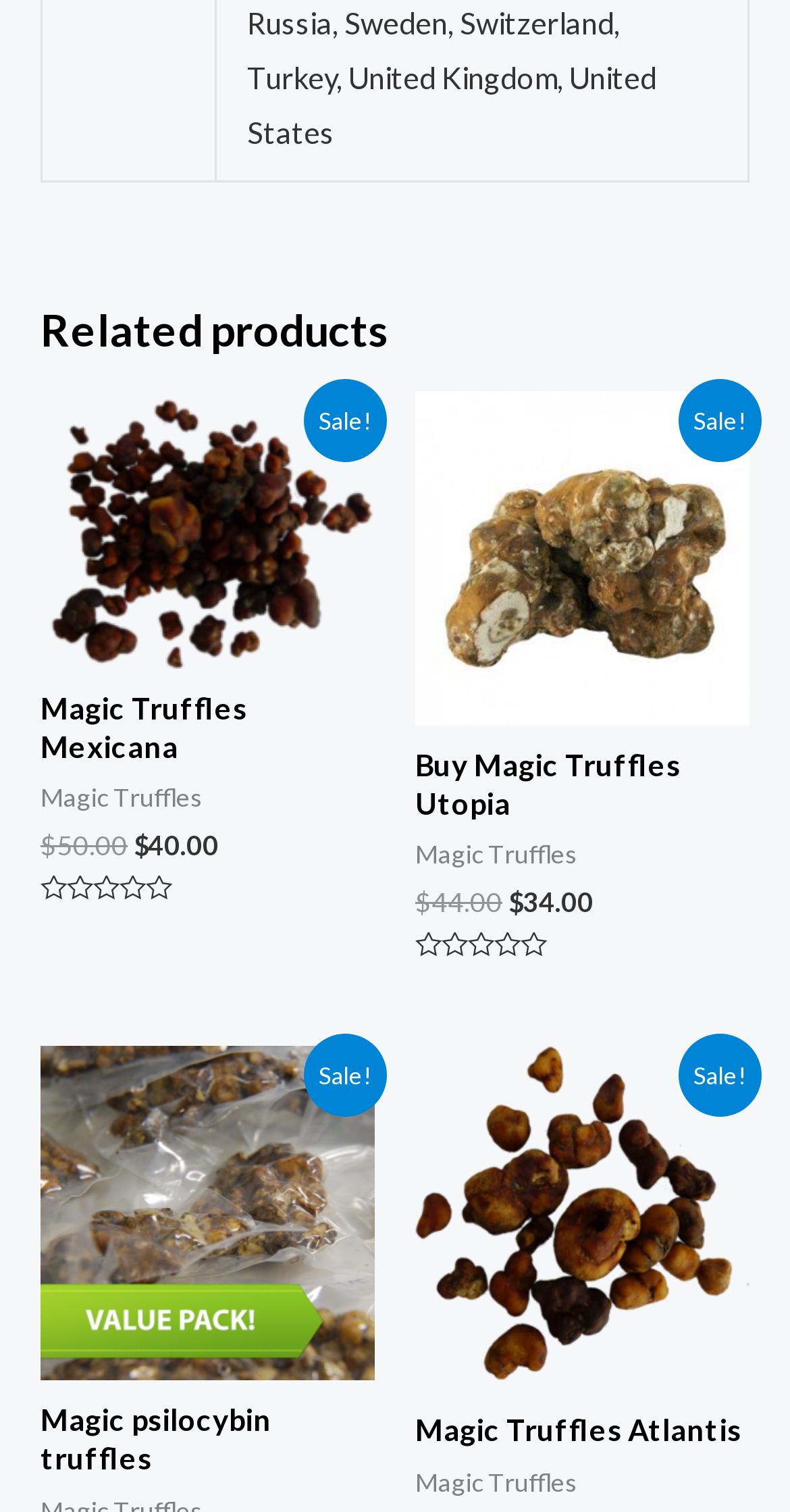Determine the bounding box coordinates for the clickable element required to fulfill the instruction: "Click on 'Magic Truffles Atlantis'". Provide the coordinates as four float numbers between 0 and 1, i.e., [left, top, right, bottom].

[0.526, 0.691, 0.949, 0.912]